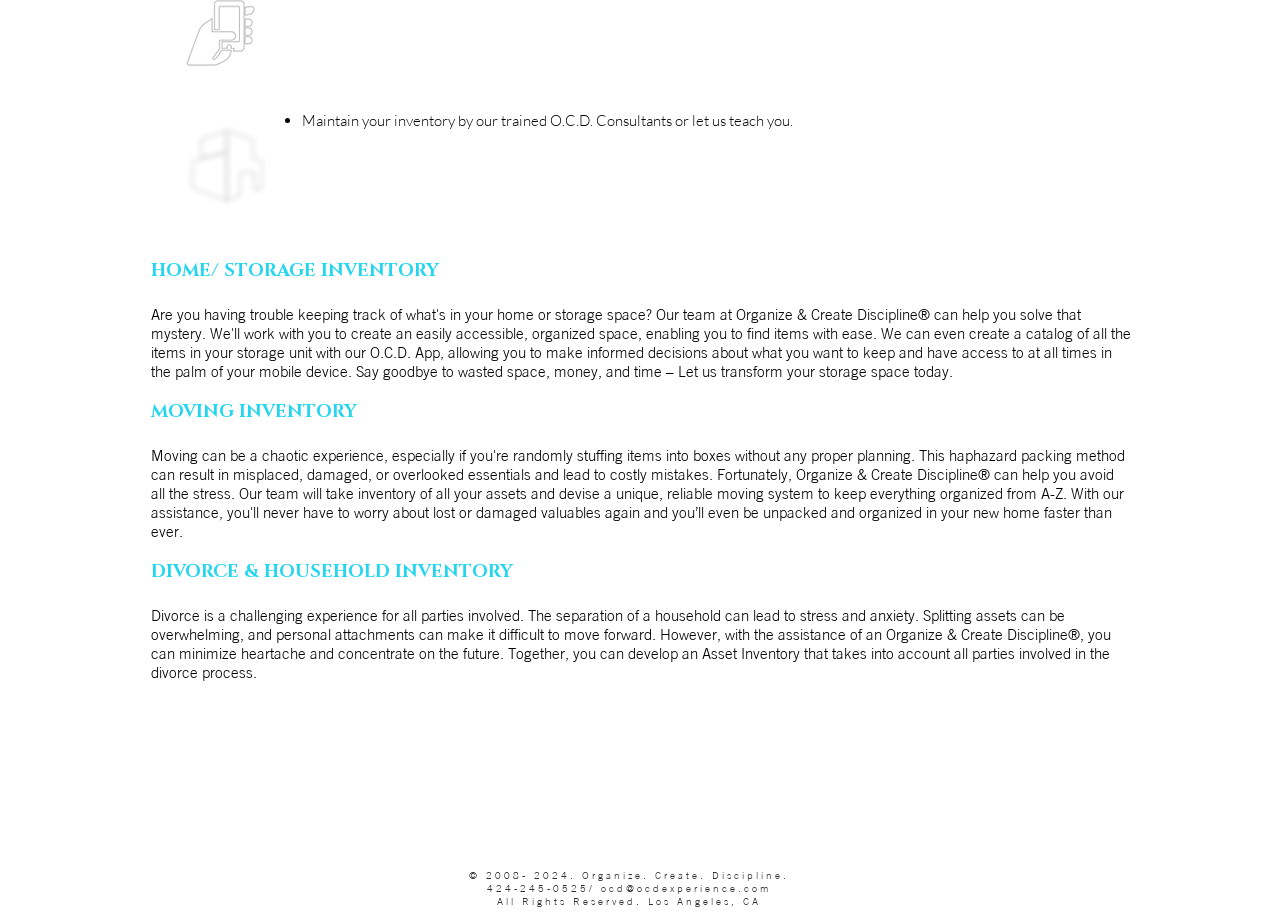What is the main service offered by this website?
Deliver a detailed and extensive answer to the question.

Based on the text 'Maintain your inventory by our trained O.C.D. Consultants or let us teach you.' and the overall structure of the webpage, it appears that the main service offered by this website is inventory management, specifically for home or storage inventory, moving inventory, and divorce and household inventory.